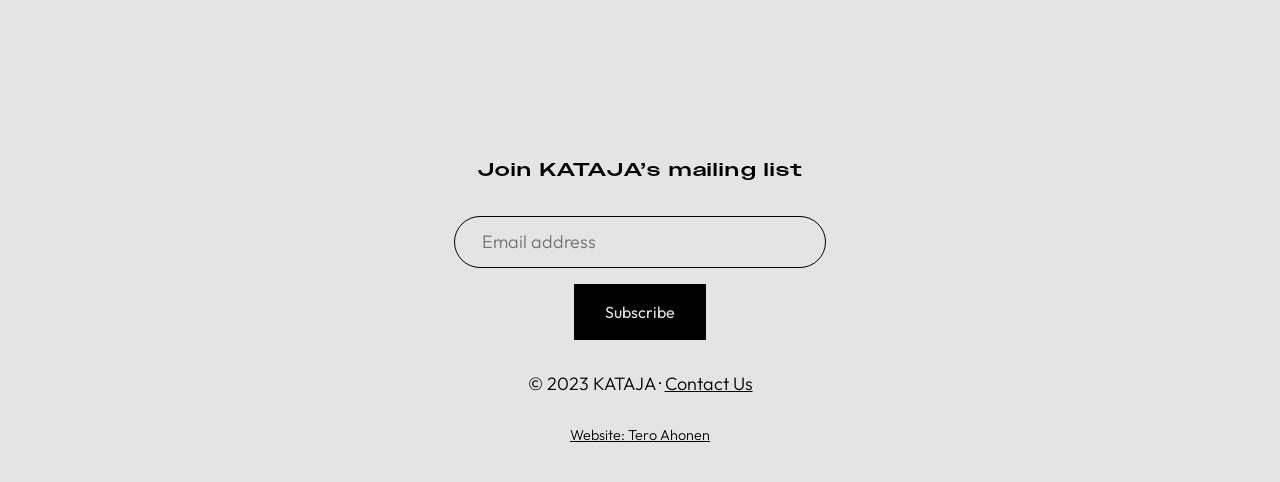From the webpage screenshot, identify the region described by Subscribe. Provide the bounding box coordinates as (top-left x, top-left y, bottom-right x, bottom-right y), with each value being a floating point number between 0 and 1.

[0.448, 0.589, 0.552, 0.705]